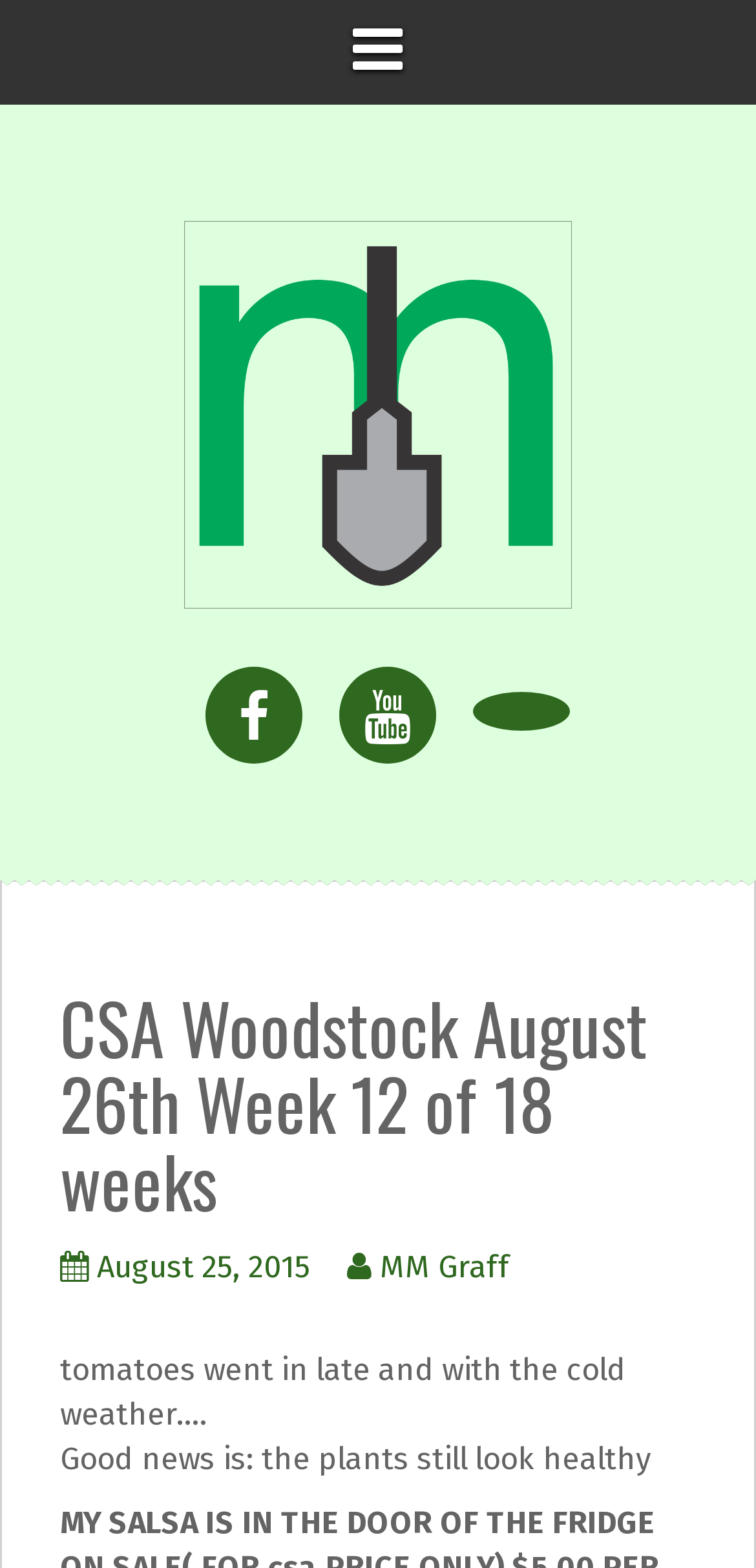Answer the question briefly using a single word or phrase: 
What is the name of the farm?

M's Organic Farm